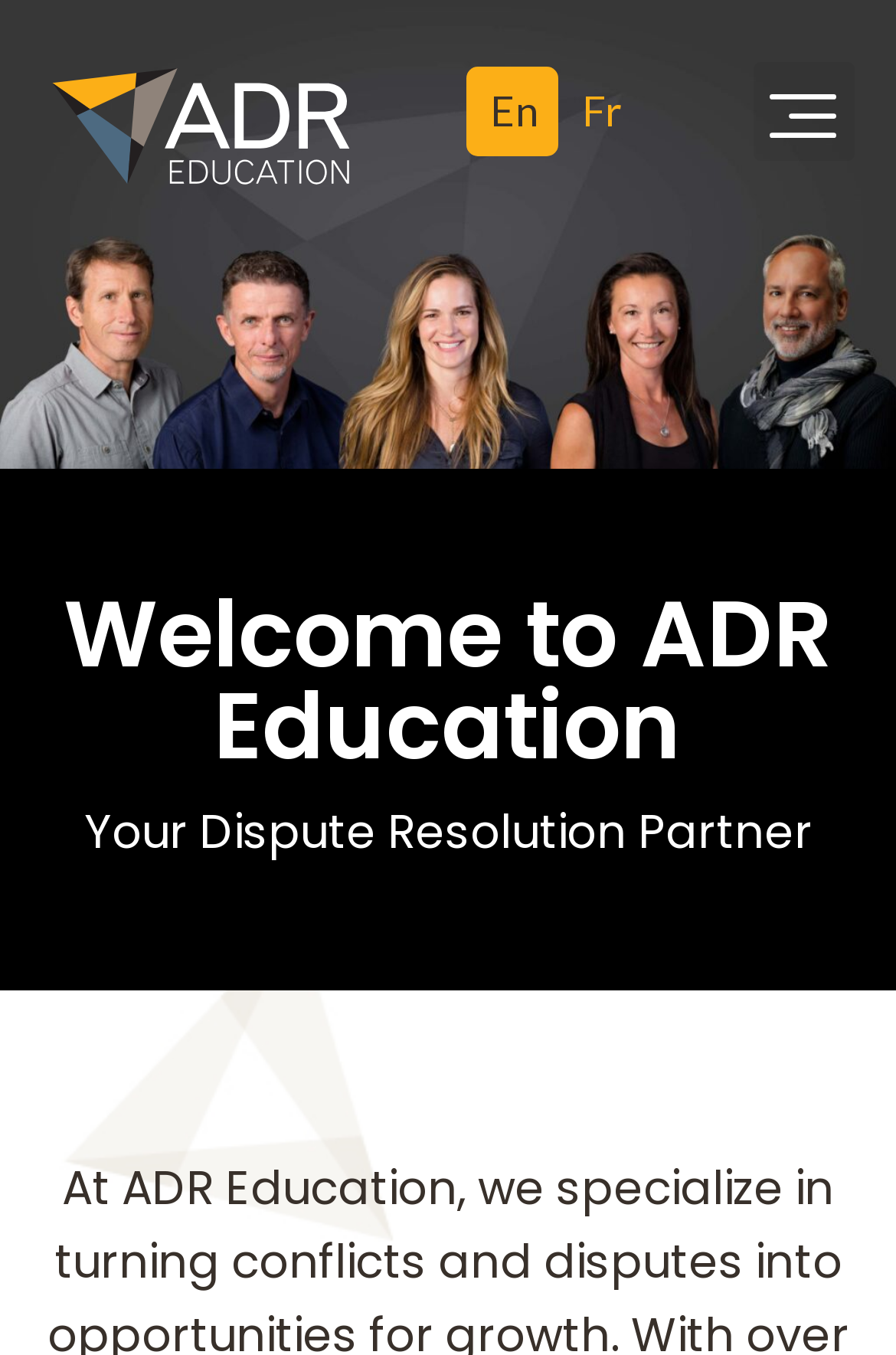Please locate and generate the primary heading on this webpage.

Welcome to ADR Education